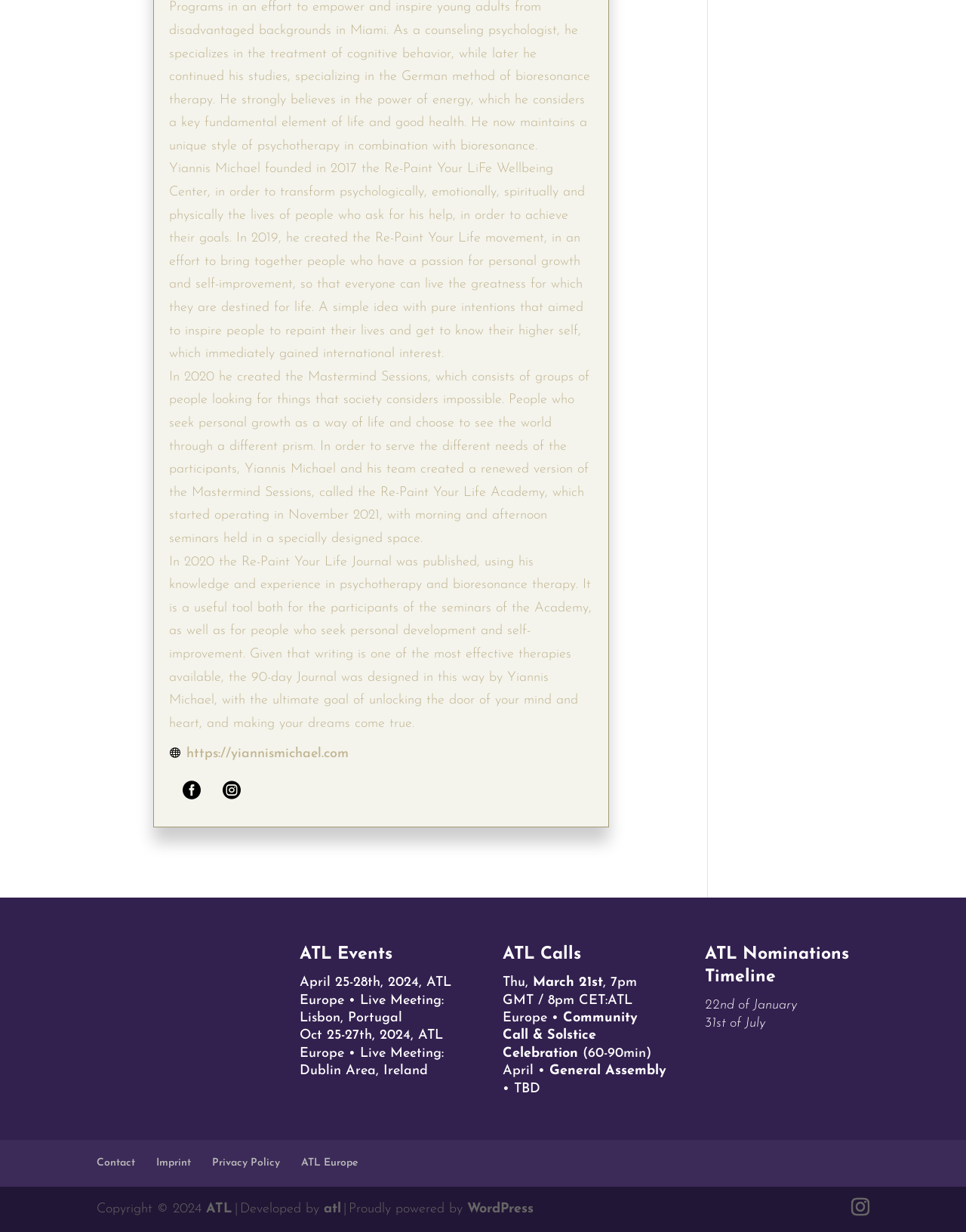Can you find the bounding box coordinates for the element to click on to achieve the instruction: "contact us"?

[0.1, 0.94, 0.14, 0.949]